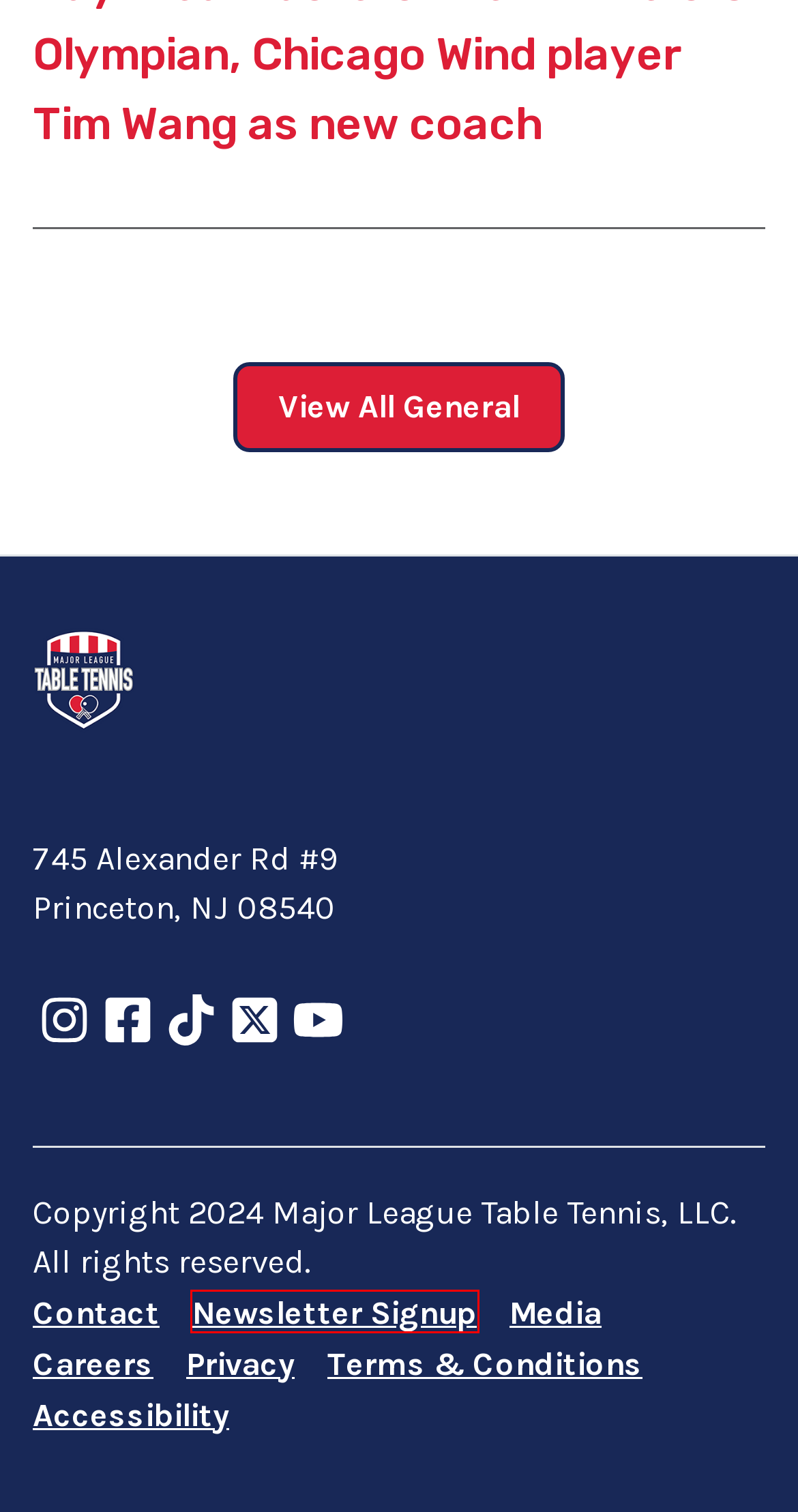Given a screenshot of a webpage with a red rectangle bounding box around a UI element, select the best matching webpage description for the new webpage that appears after clicking the highlighted element. The candidate descriptions are:
A. Media - Major League Table Tennis
B. Terms & Conditions - Major League Table Tennis
C. Shop - Major League Table Tennis
D. Accessibility - Major League Table Tennis
E. Contact Us - Major League Table Tennis
F. Careers - Major League Table Tennis
G. Privacy - Major League Table Tennis
H. Newsletter Signup - Major League Table Tennis

H